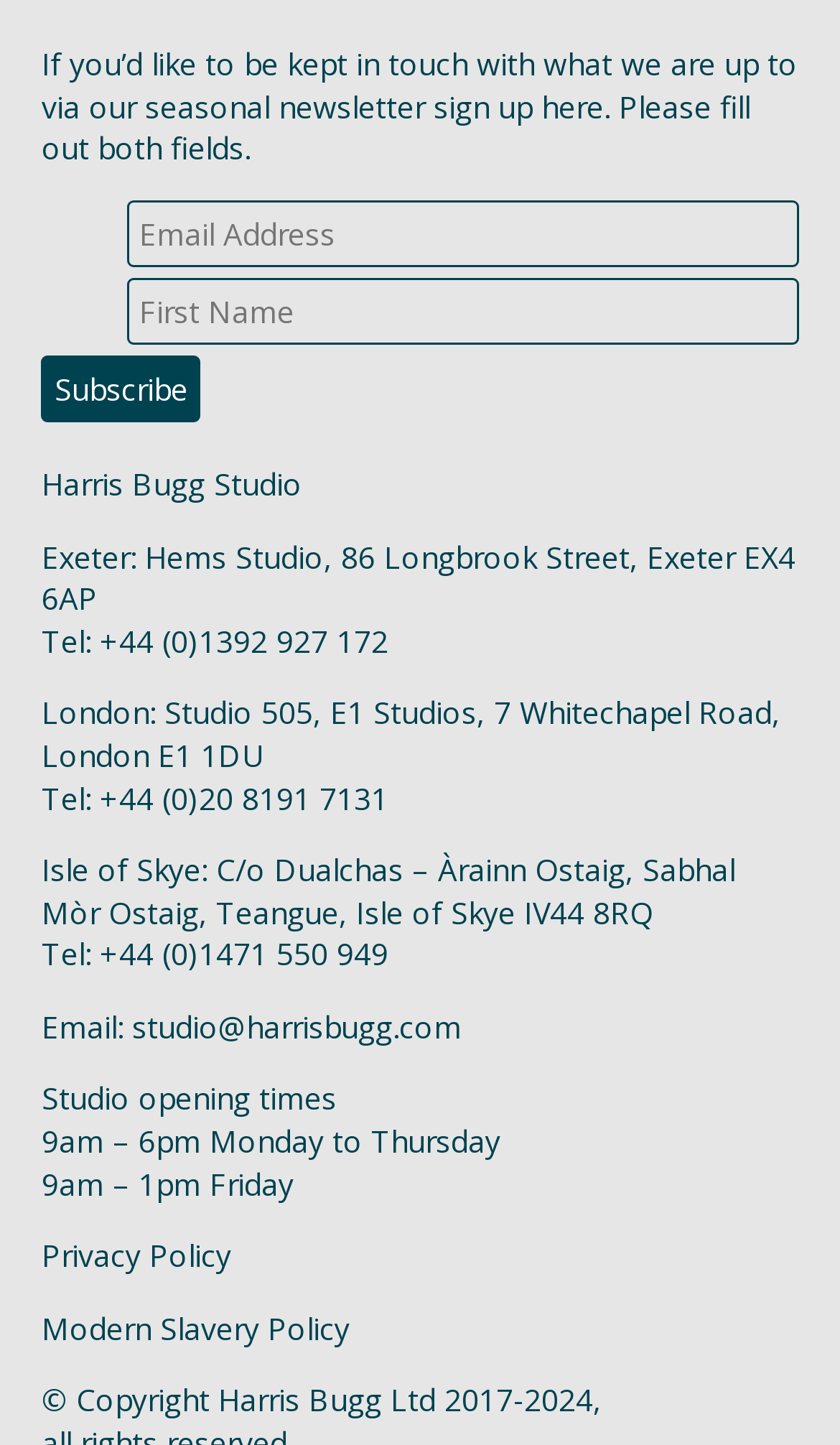Identify the bounding box coordinates of the region that needs to be clicked to carry out this instruction: "Send email to studio". Provide these coordinates as four float numbers ranging from 0 to 1, i.e., [left, top, right, bottom].

[0.157, 0.696, 0.549, 0.724]